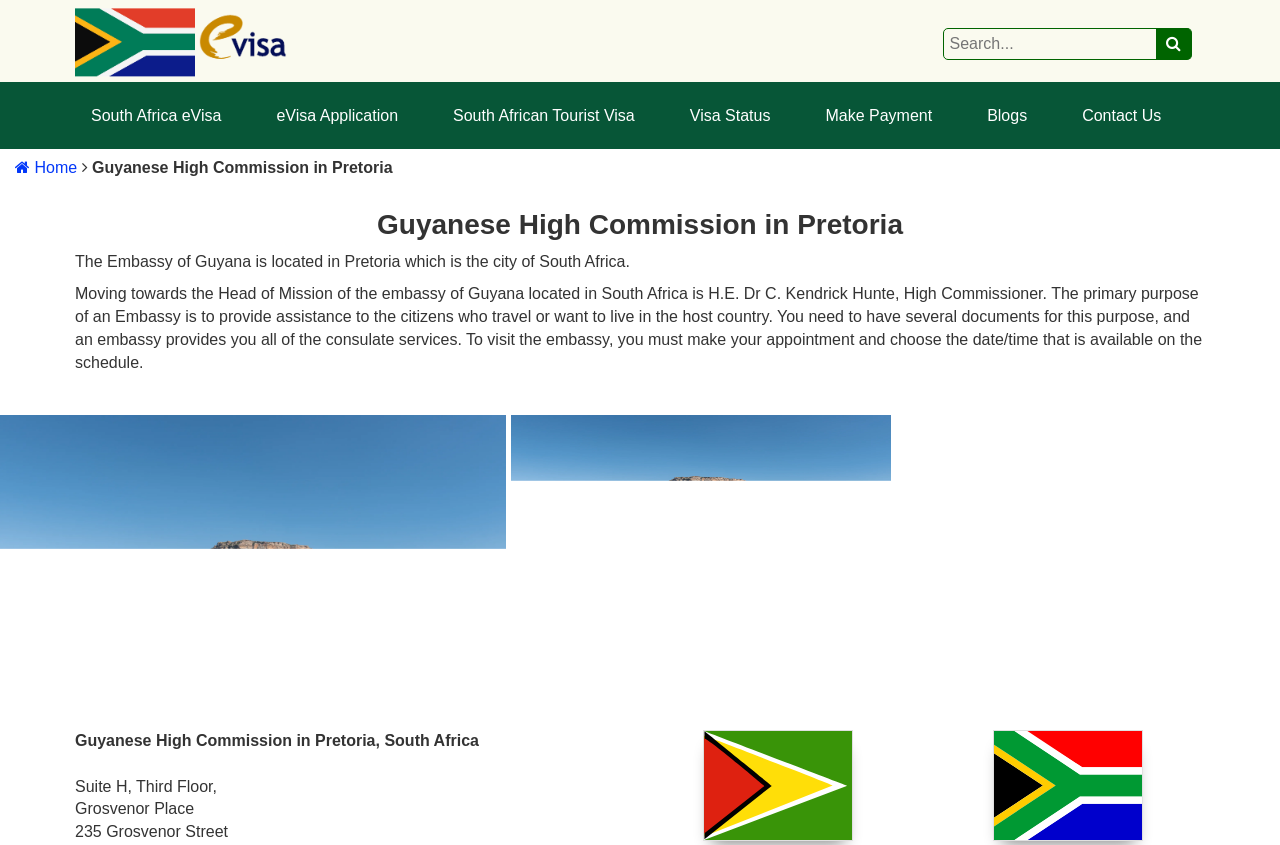Please find and report the primary heading text from the webpage.

Guyanese High Commission in Pretoria